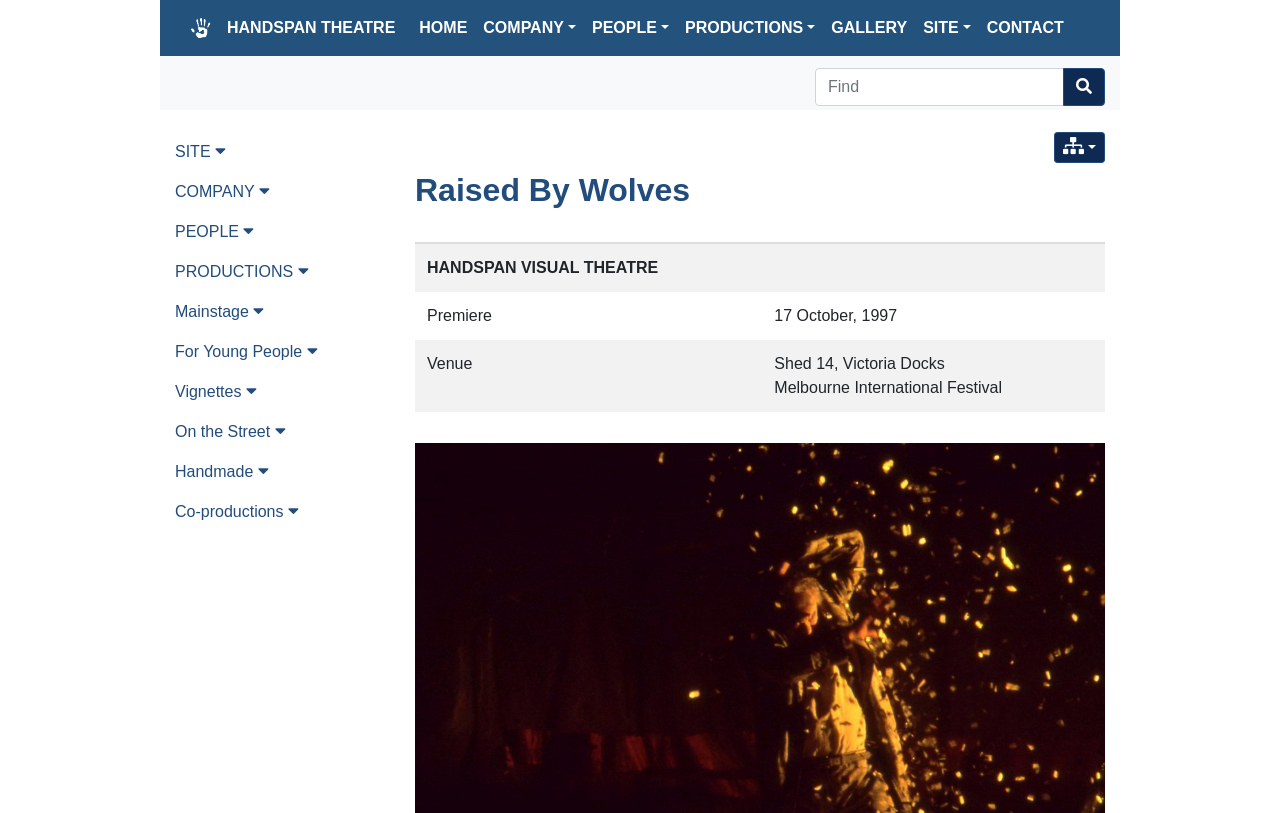What is the premiere date of 'Raised By Wolves'?
Refer to the image and provide a one-word or short phrase answer.

17 October, 1997